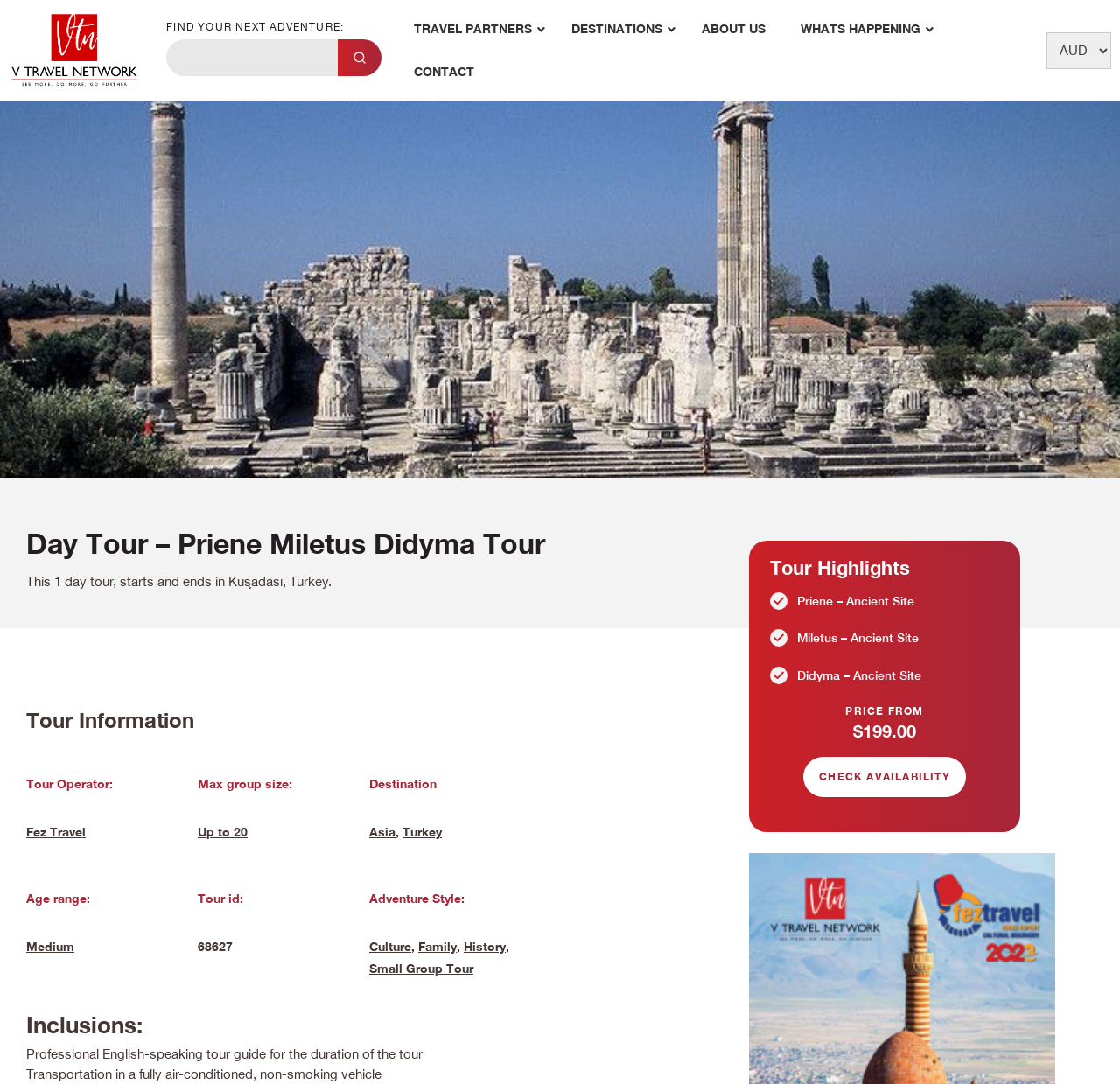Using the provided element description: "Contact", determine the bounding box coordinates of the corresponding UI element in the screenshot.

[0.354, 0.046, 0.439, 0.085]